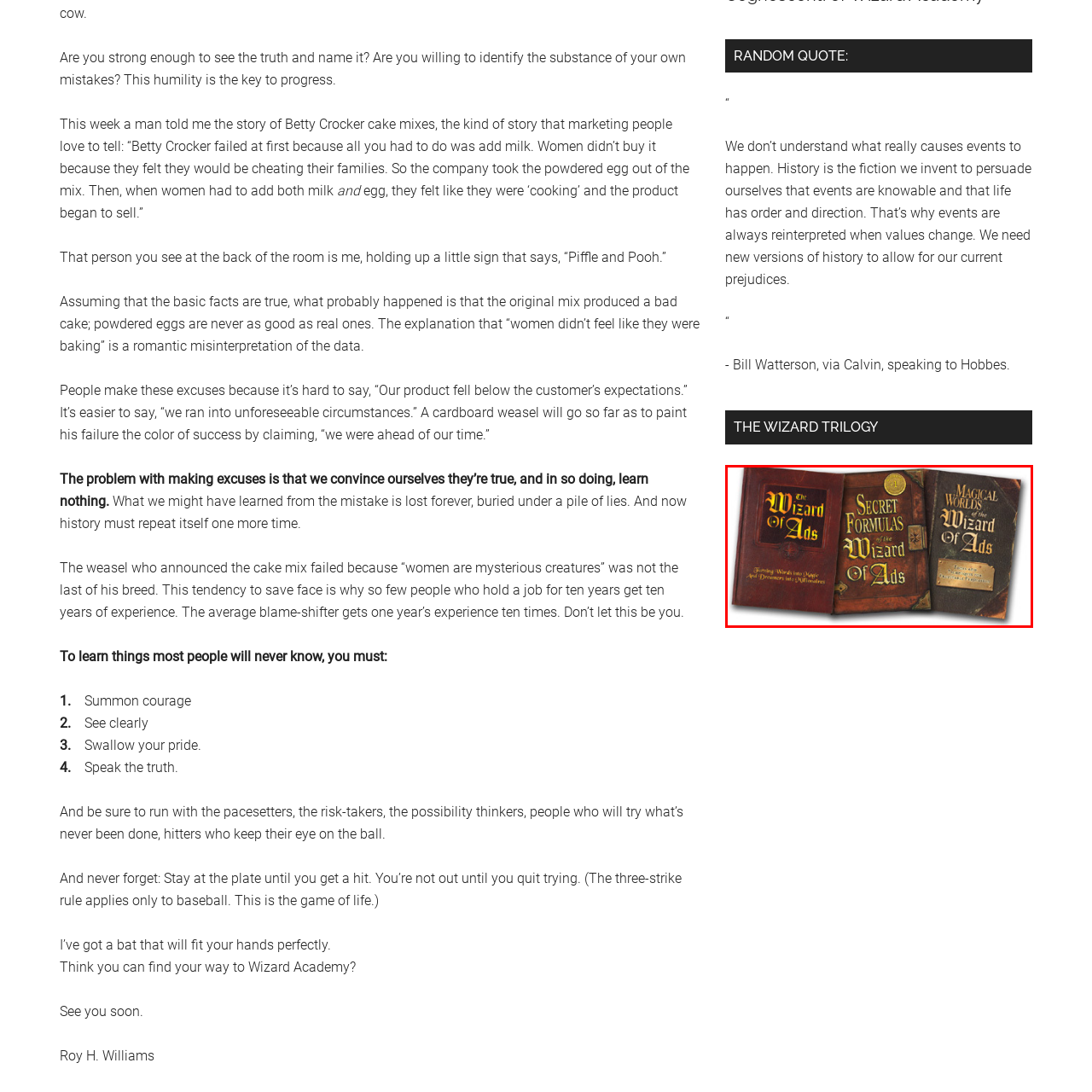Observe the highlighted image and answer the following: What is the focus of the third book?

Imaginative approaches in advertising